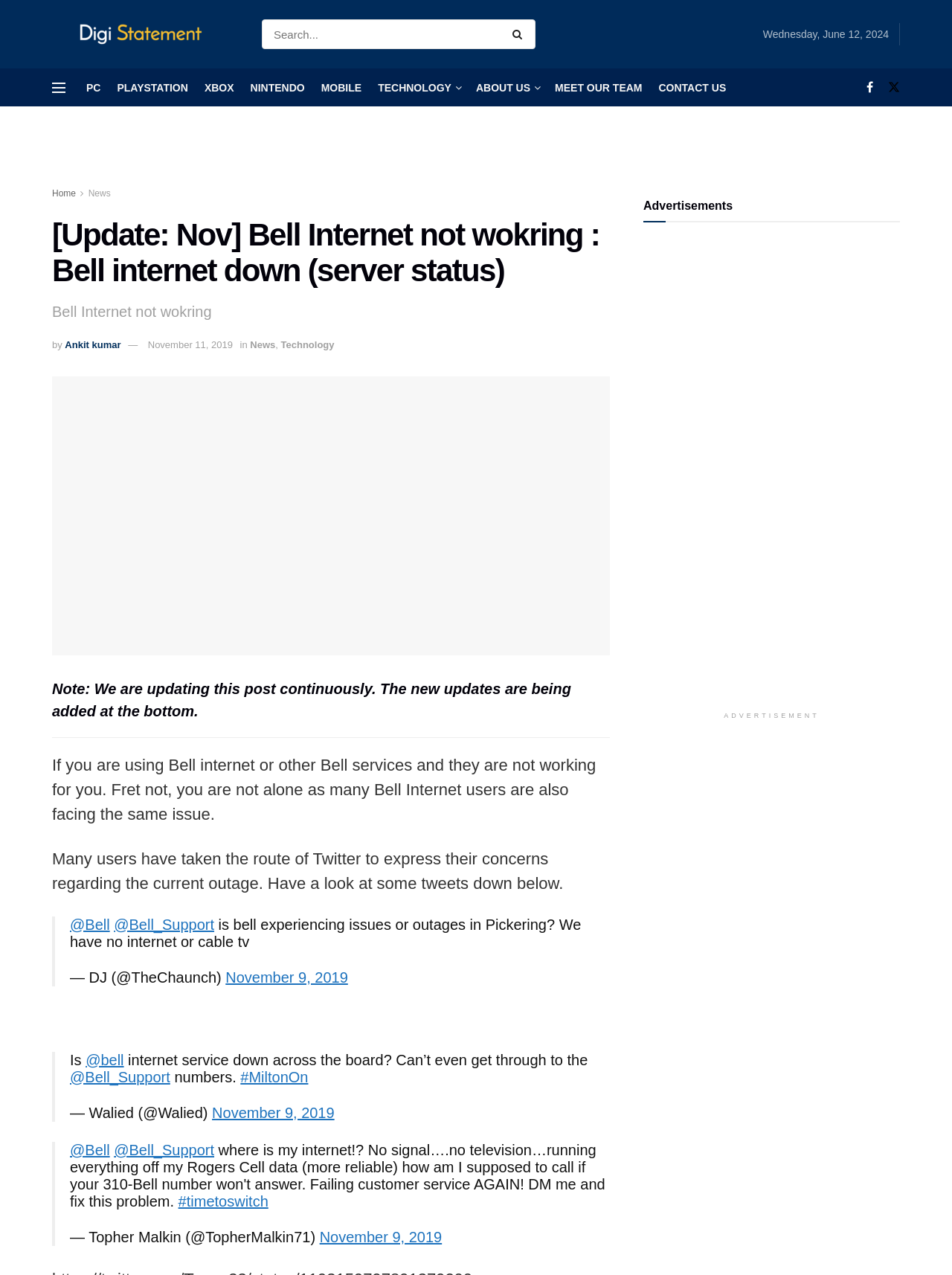Find the bounding box coordinates of the element I should click to carry out the following instruction: "Search for something".

[0.275, 0.015, 0.563, 0.039]